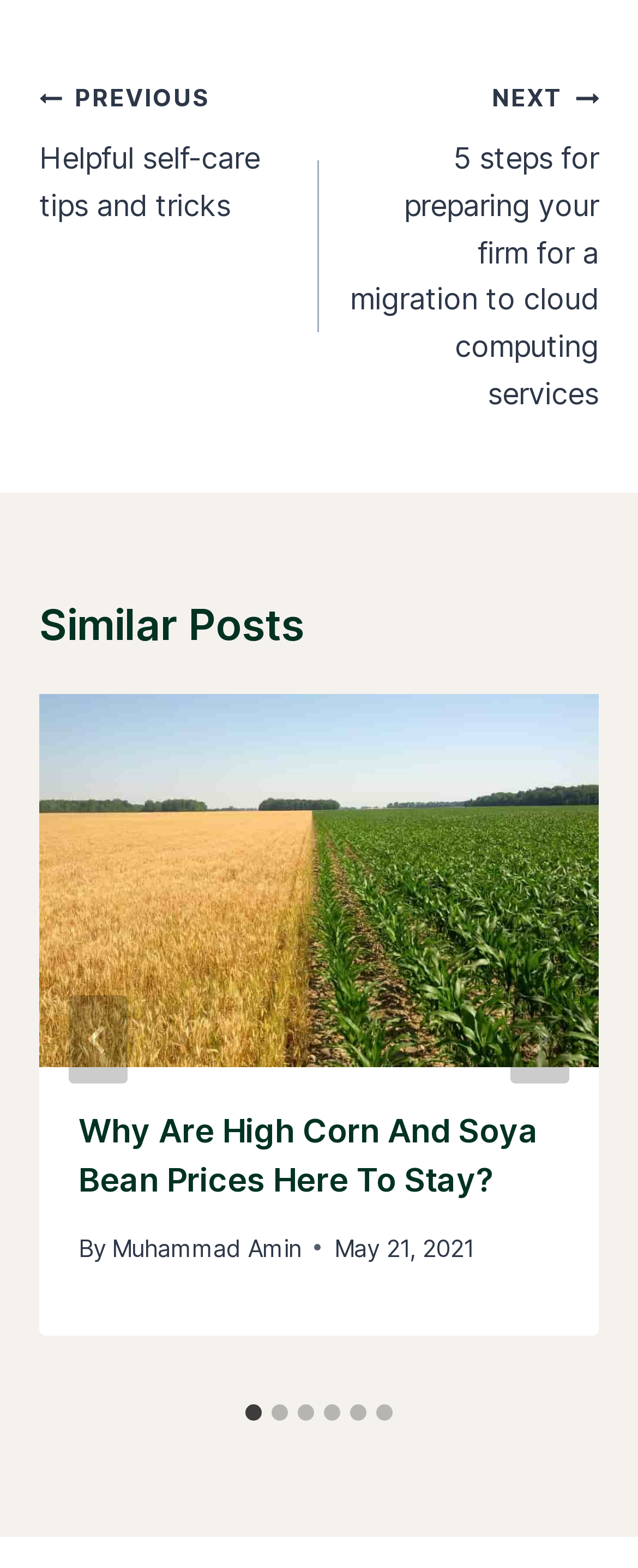Consider the image and give a detailed and elaborate answer to the question: 
What is the purpose of the 'Post Navigation' section?

The 'Post Navigation' section contains links to 'PREVIOUS' and 'NEXT' posts, indicating that its purpose is to allow users to navigate between different posts.